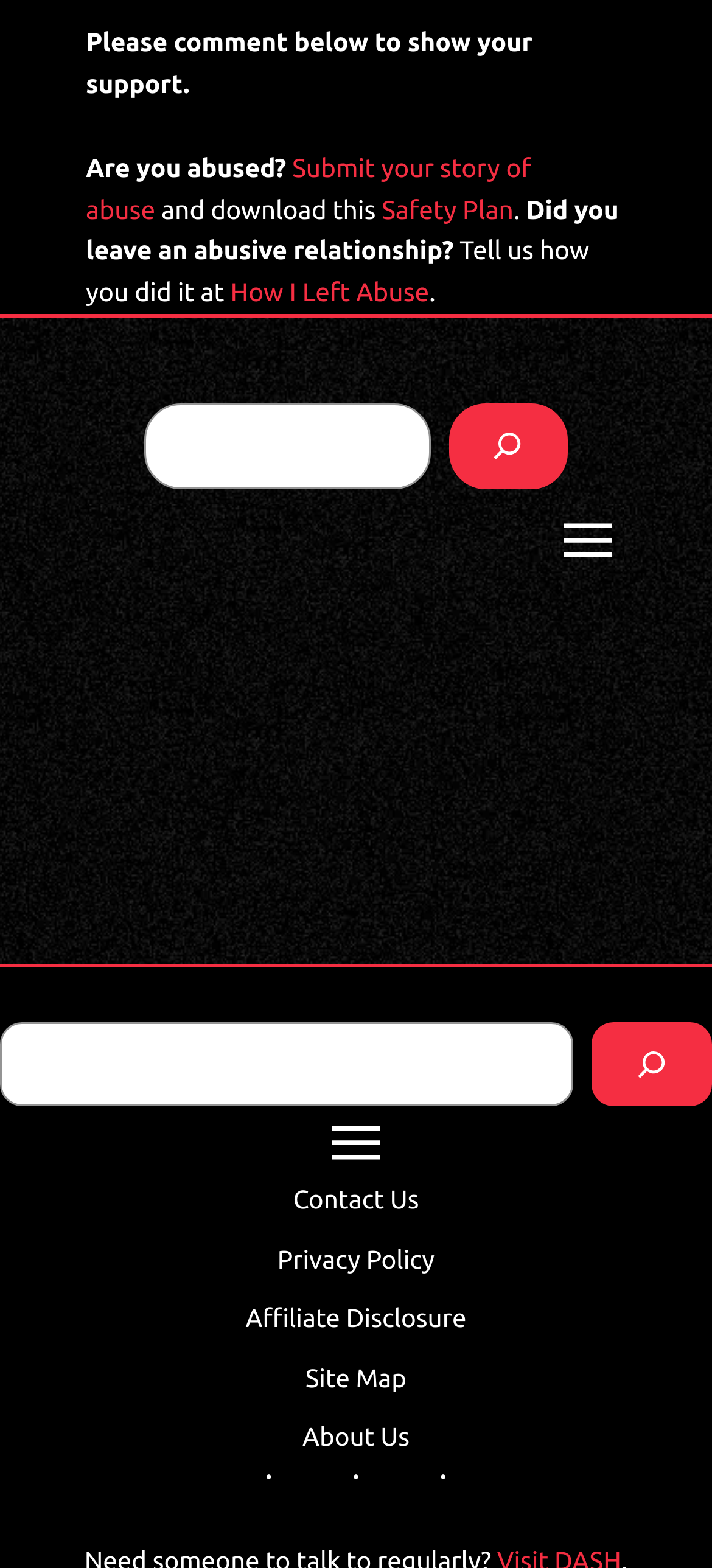Please determine the bounding box coordinates of the element's region to click for the following instruction: "Click on the Safety Plan link".

[0.536, 0.124, 0.721, 0.143]